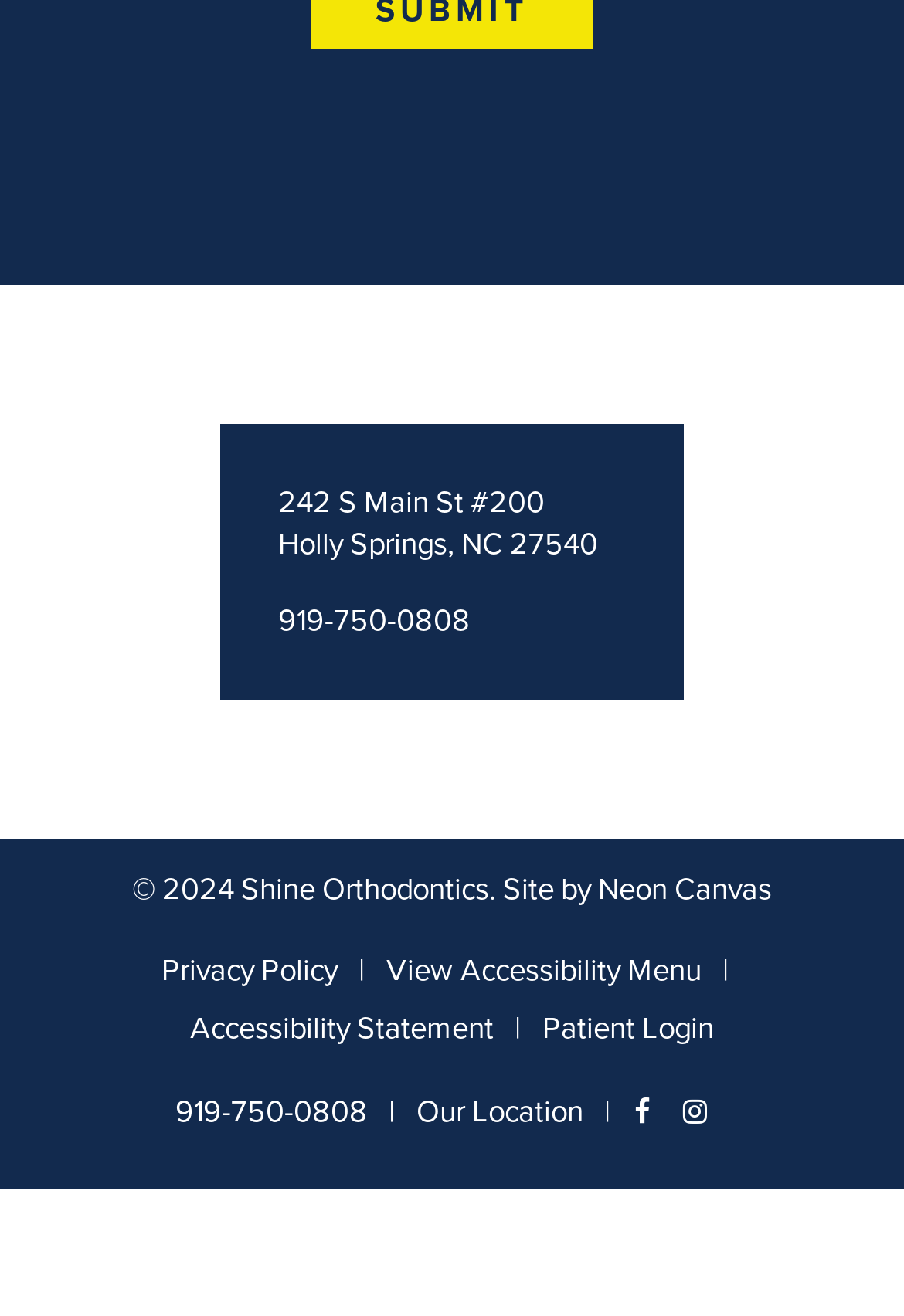Find the bounding box coordinates of the element I should click to carry out the following instruction: "Read the privacy policy".

[0.178, 0.717, 0.373, 0.761]